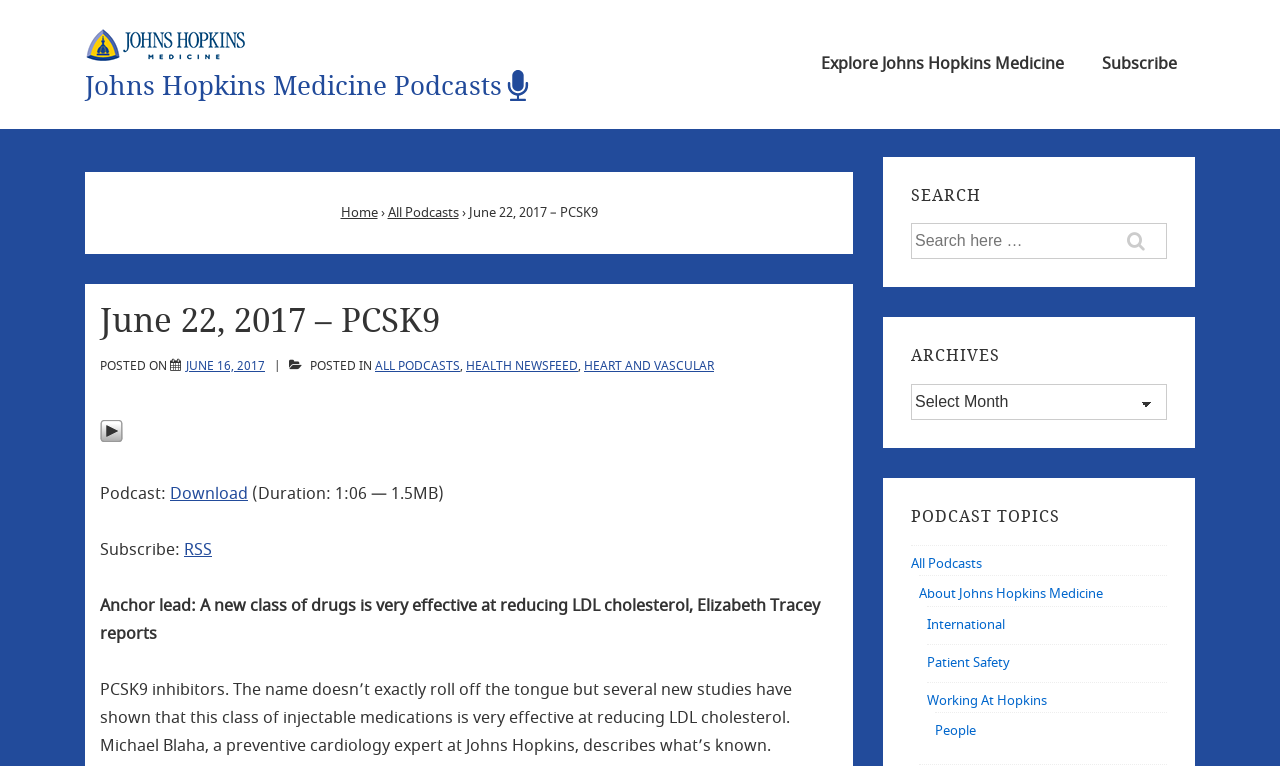Determine the bounding box coordinates for the area you should click to complete the following instruction: "Subscribe to the RSS feed".

[0.144, 0.703, 0.166, 0.734]